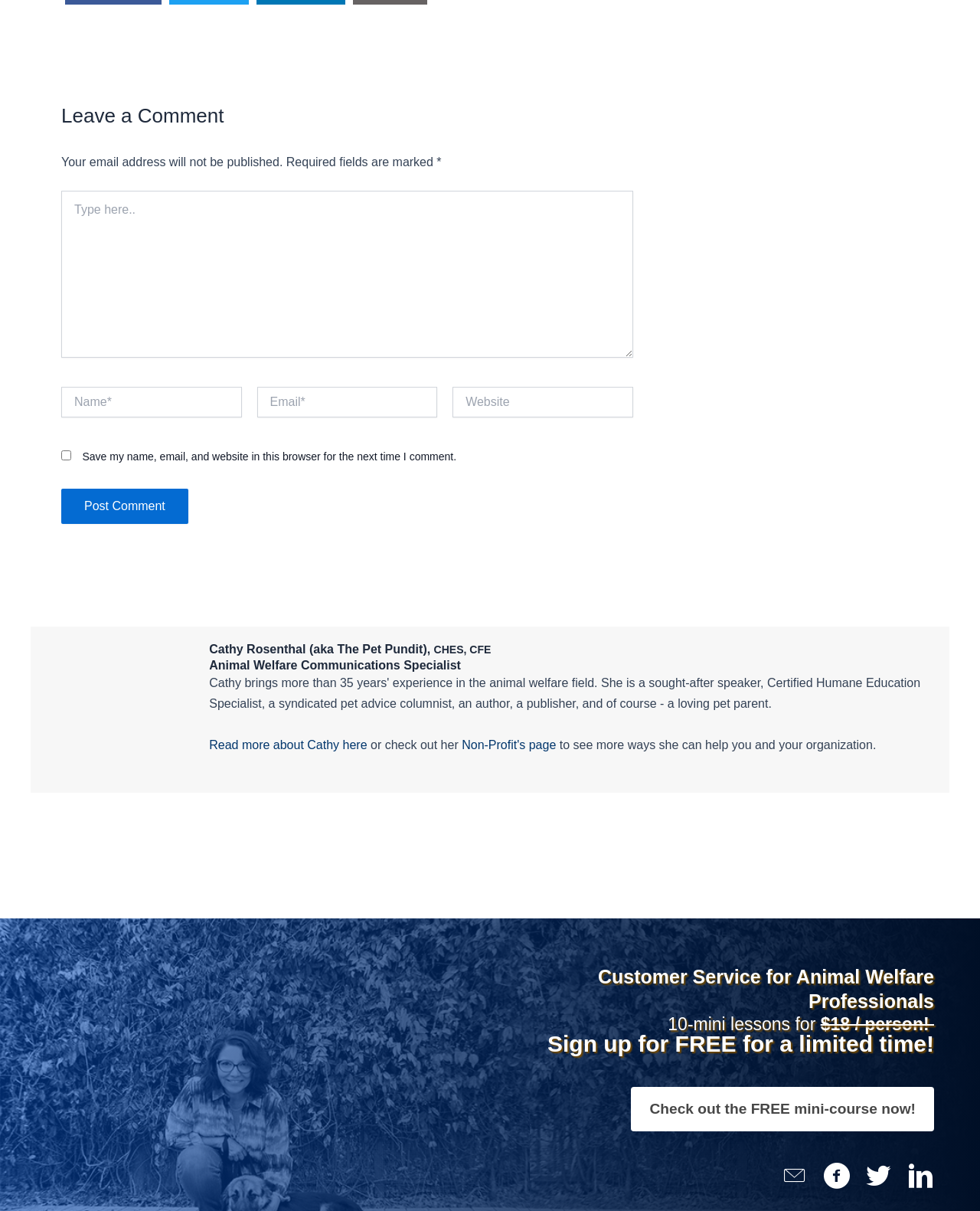Utilize the details in the image to give a detailed response to the question: What is the purpose of the text box at the top?

The text box at the top is labeled 'Type here..' and is required, indicating that it is for users to leave a comment. The heading above it says 'Leave a Comment', further supporting this conclusion.